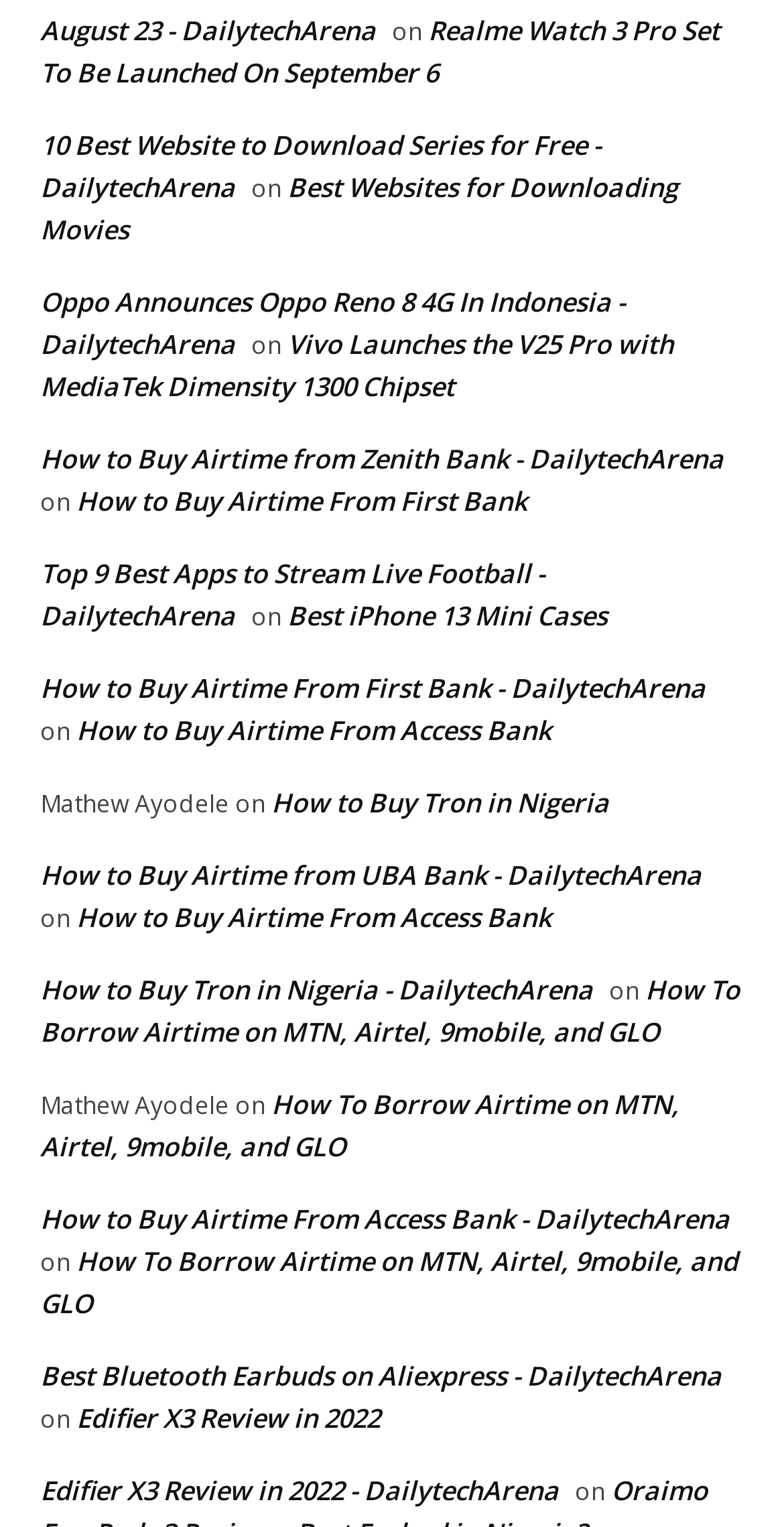Please specify the bounding box coordinates of the region to click in order to perform the following instruction: "Change language to English".

None